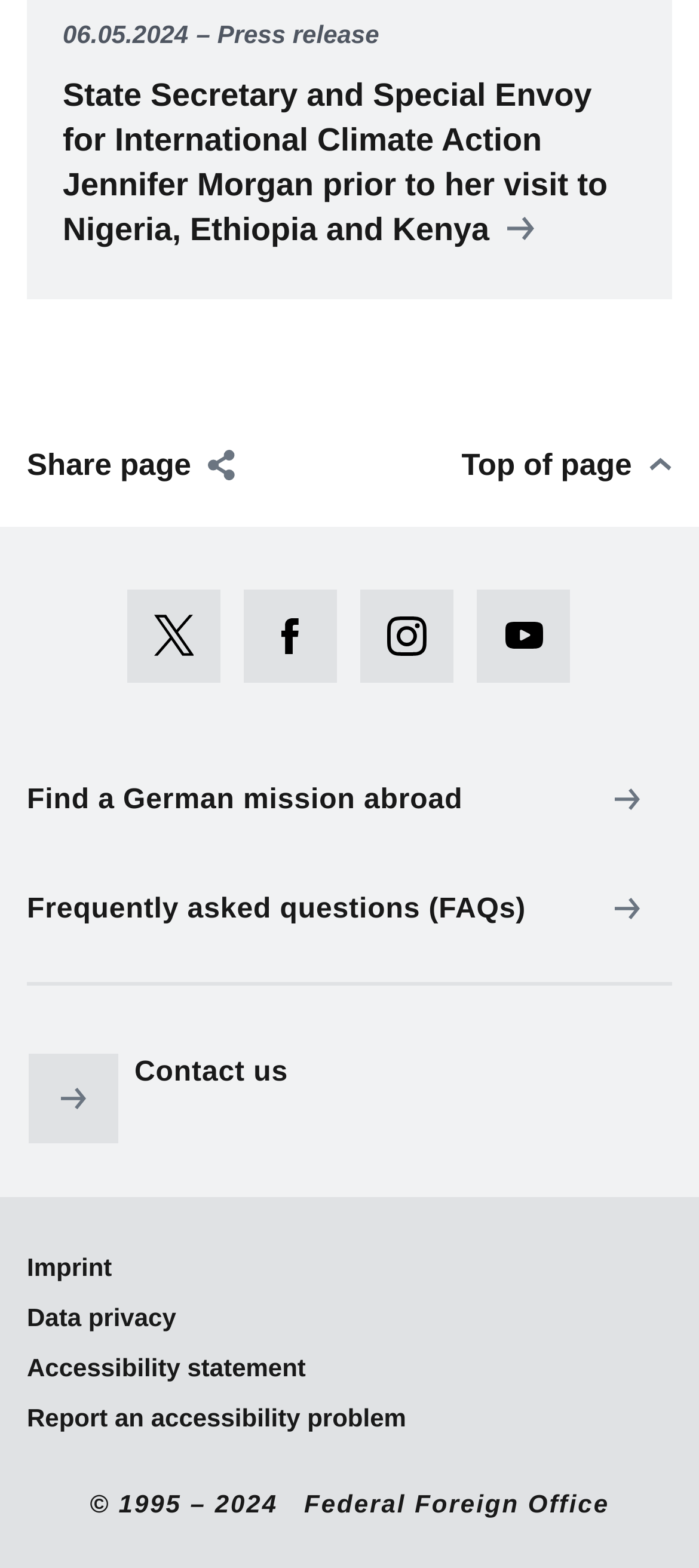What is the name of the State Secretary?
Based on the screenshot, answer the question with a single word or phrase.

Jennifer Morgan